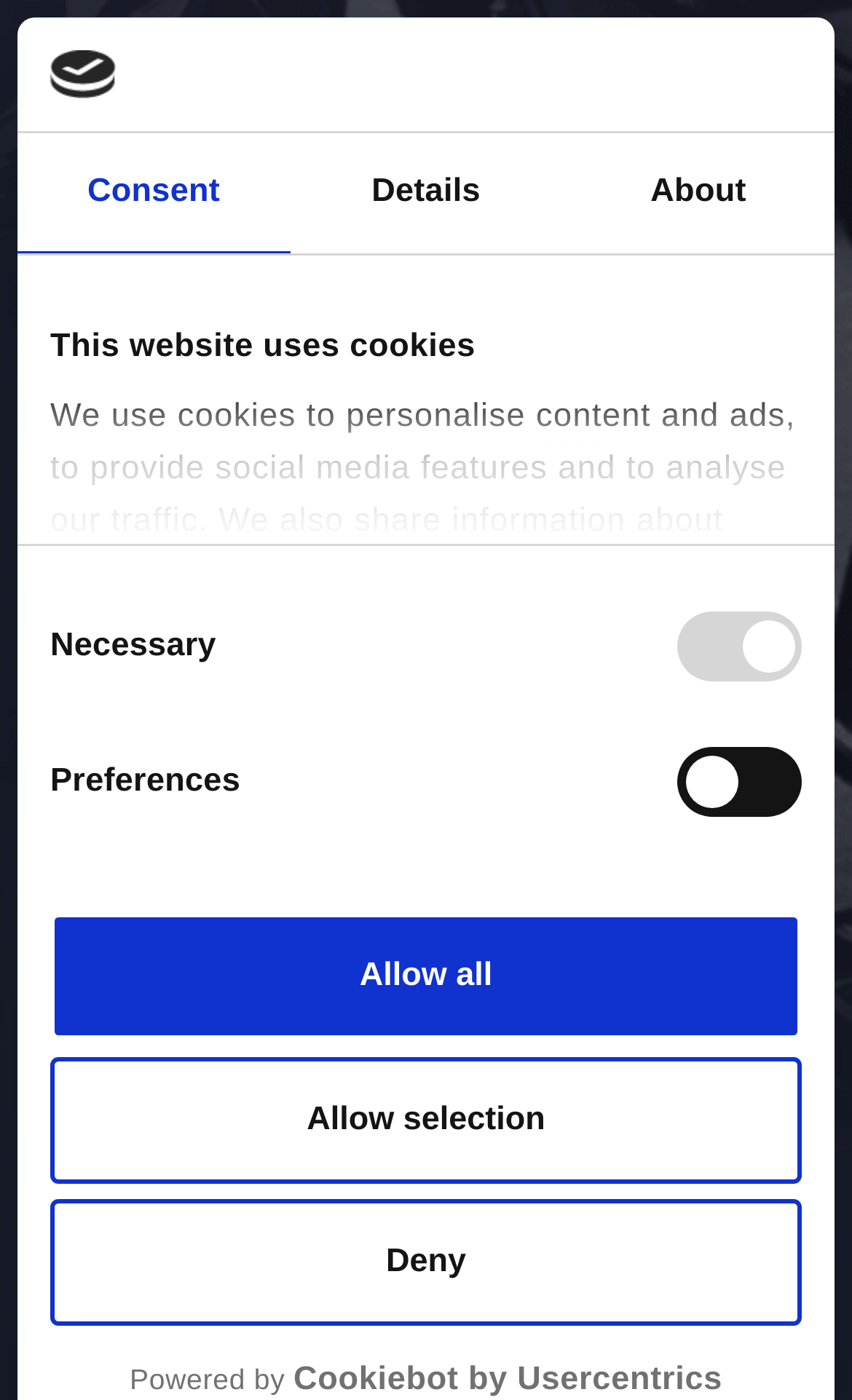Pinpoint the bounding box coordinates for the area that should be clicked to perform the following instruction: "Click the Allow selection button".

[0.059, 0.754, 0.941, 0.845]